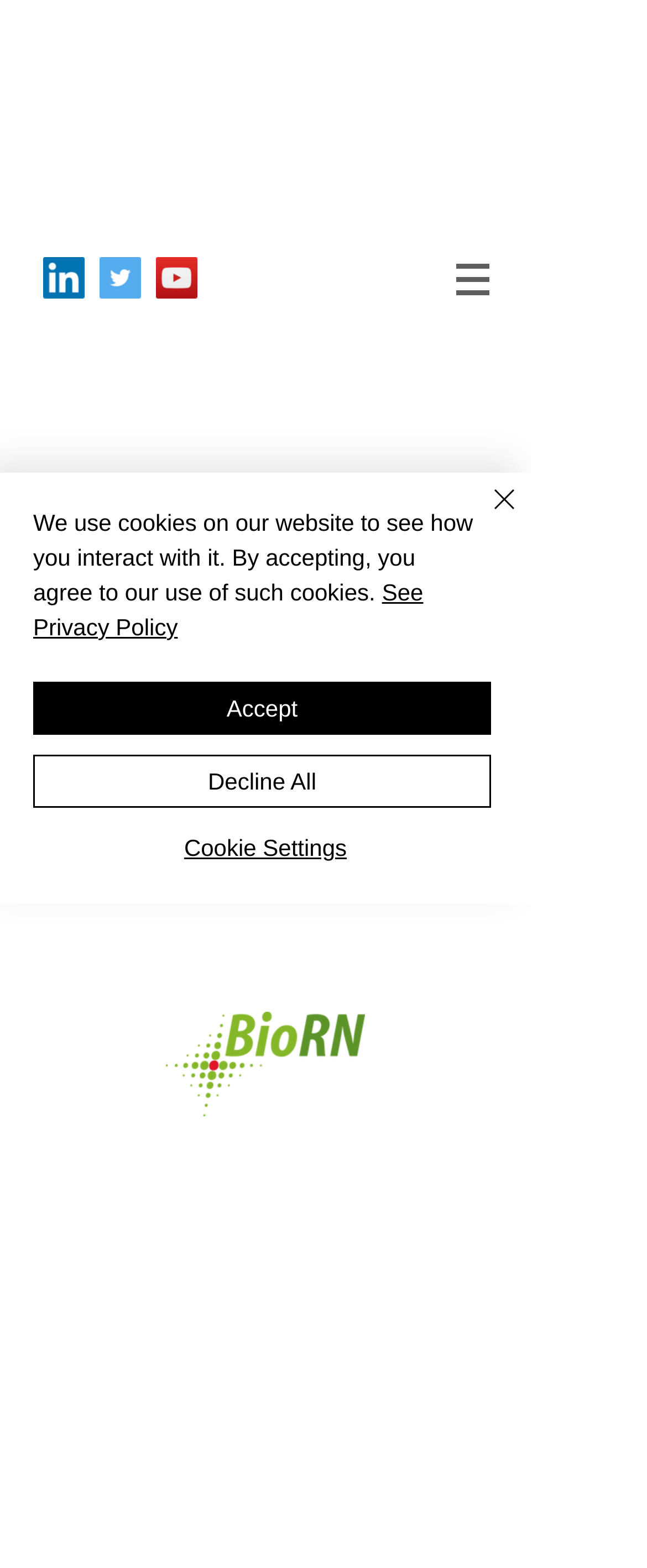Using details from the image, please answer the following question comprehensively:
How many social media icons are there?

I counted the number of social media icons in the social bar section, which includes LinkedIn, Twitter, and YouTube icons.